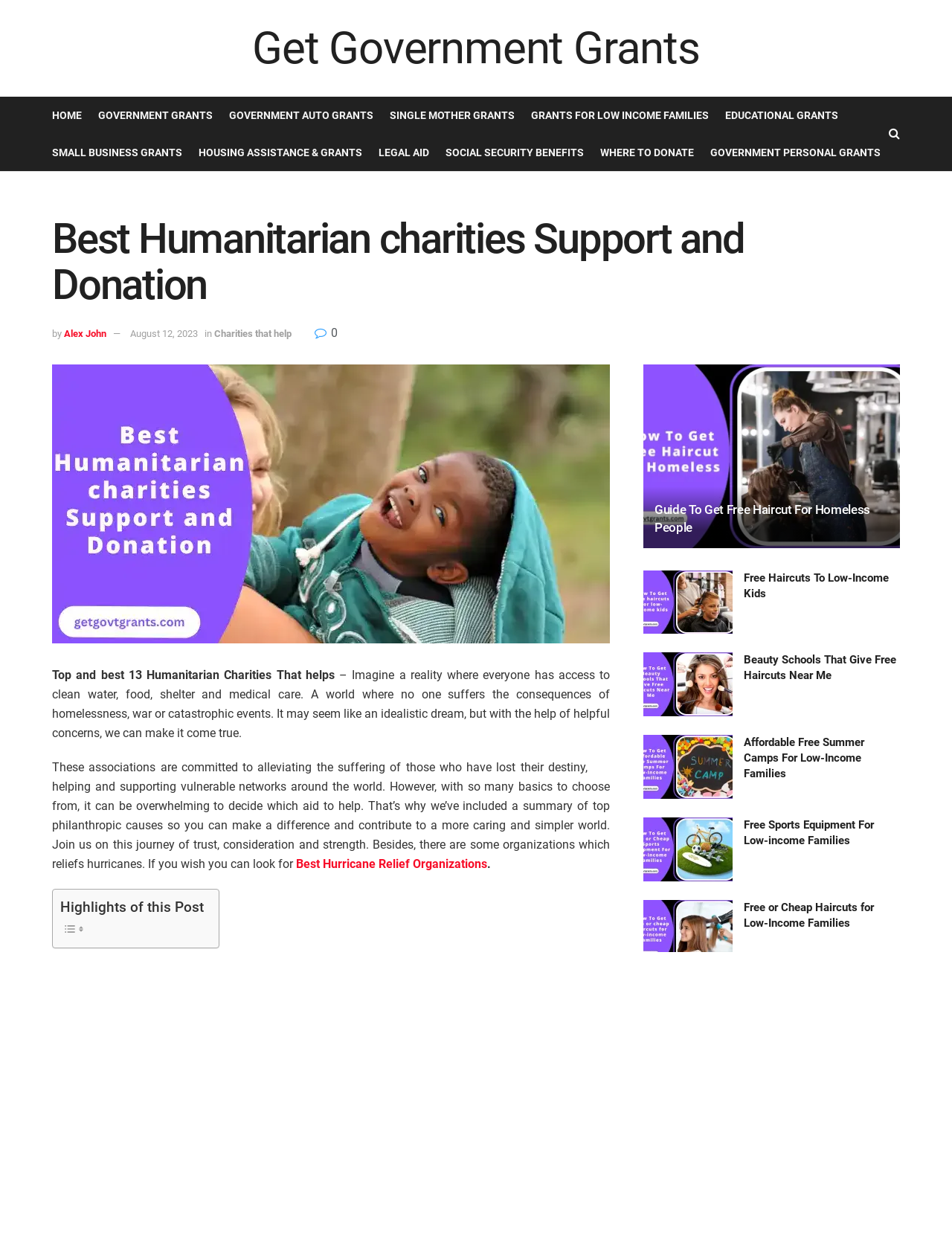What is the purpose of the 'Browse by Category' section?
Could you answer the question with a detailed and thorough explanation?

The 'Browse by Category' section is a combobox that allows users to browse articles or content by category, such as 'alabama EBT food stamp', 'arizona EBT Food Stamps', etc. This section provides a way to filter and navigate through the content on the webpage.